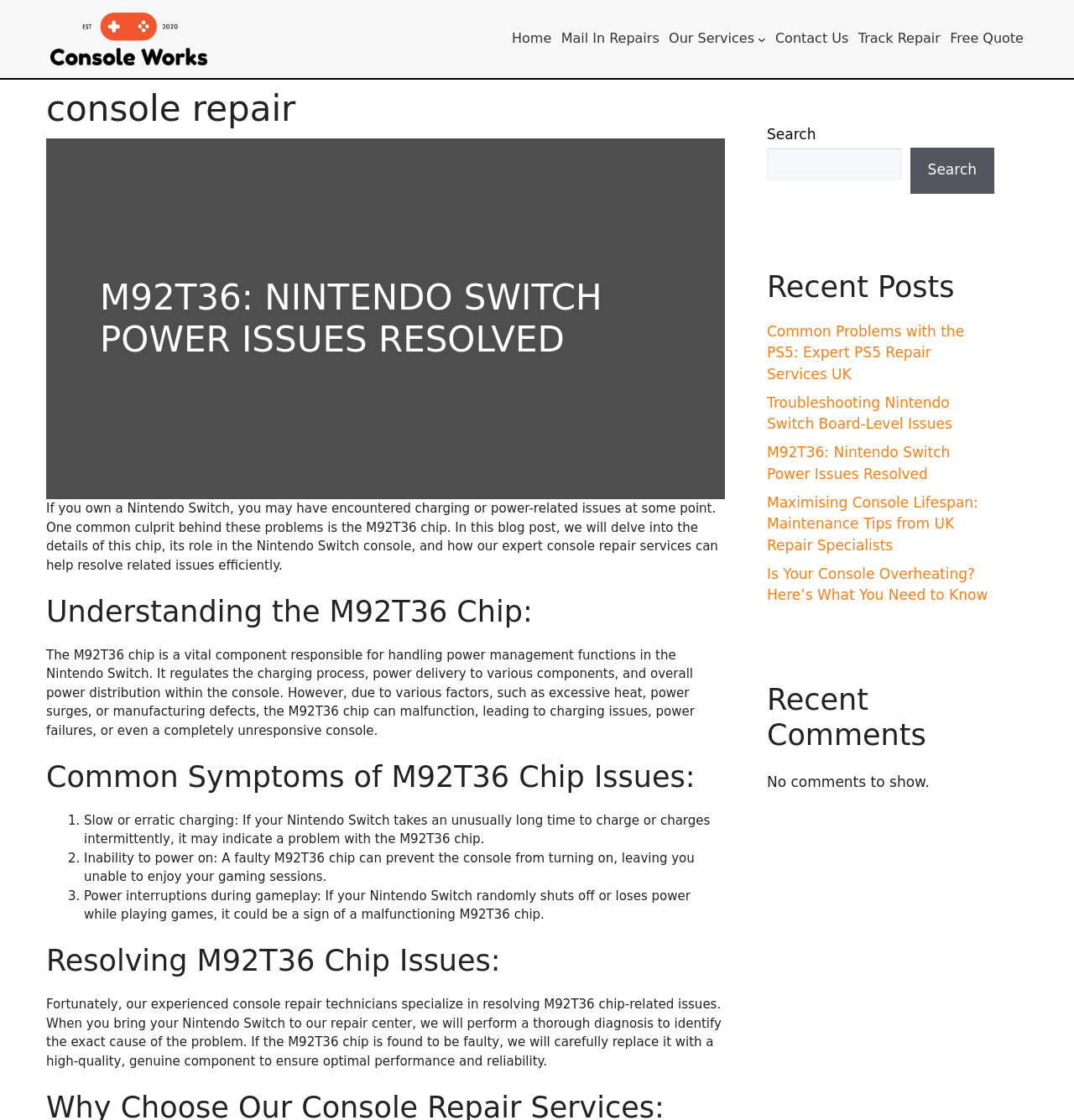Using floating point numbers between 0 and 1, provide the bounding box coordinates in the format (top-left x, top-left y, bottom-right x, bottom-right y). Locate the UI element described here: Community

None